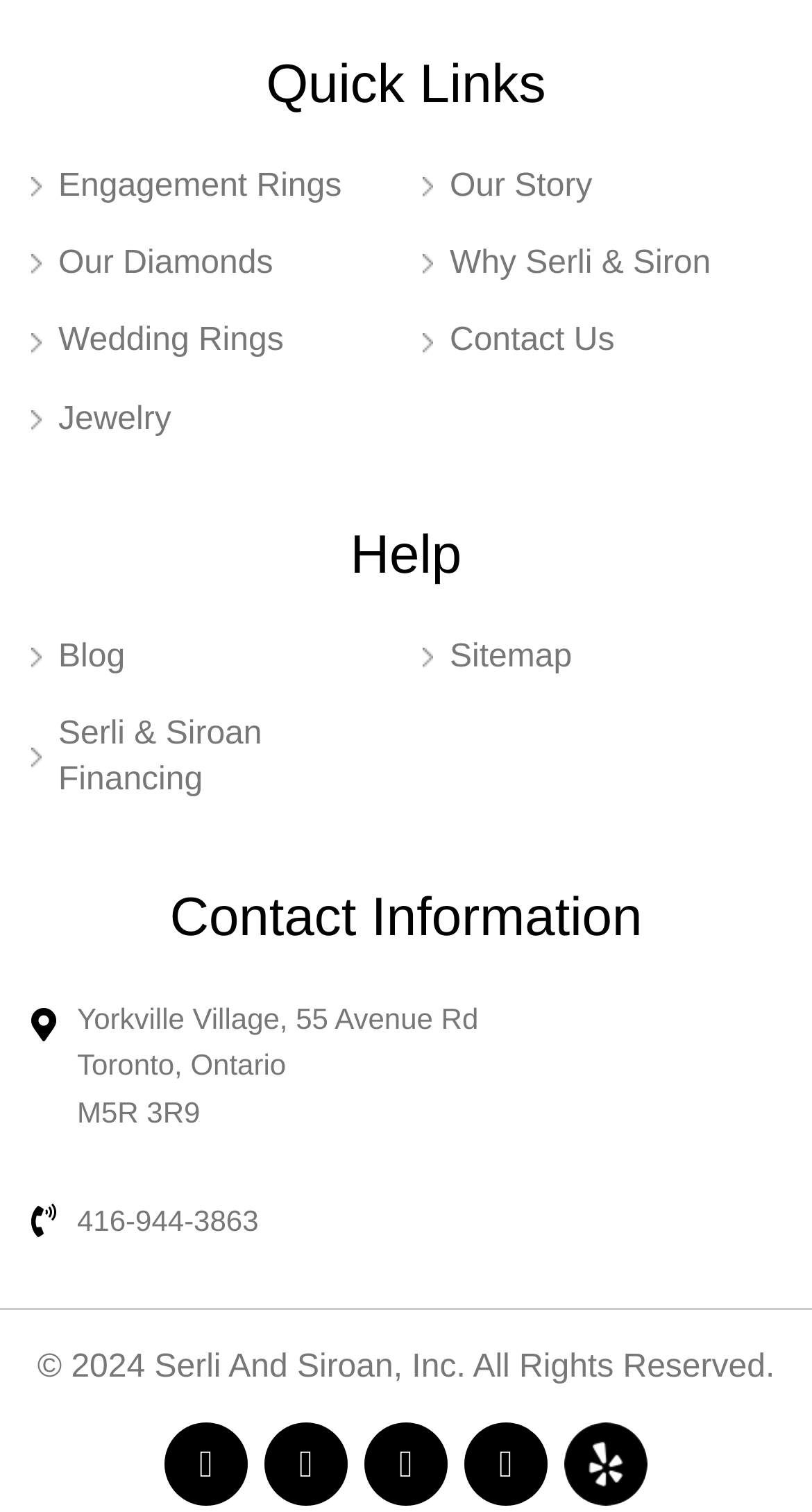Answer in one word or a short phrase: 
What is the address of Serli & Siroan?

Yorkville Village, 55 Avenue Rd